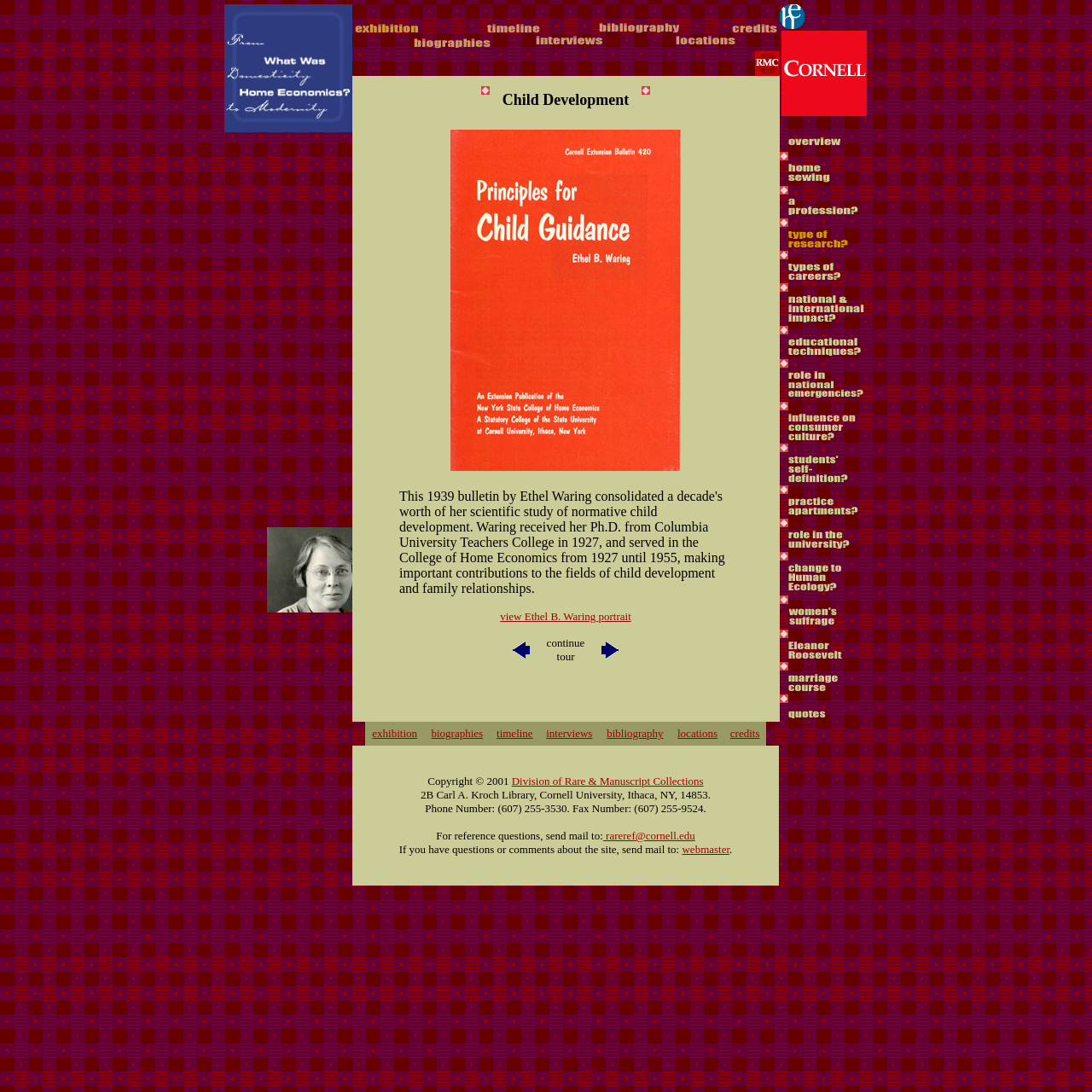What is the layout of this webpage?
Please respond to the question with a detailed and informative answer.

Based on the webpage structure, I can see that the layout is table-based, with several tables and table cells used to organize the content and create a structured layout.